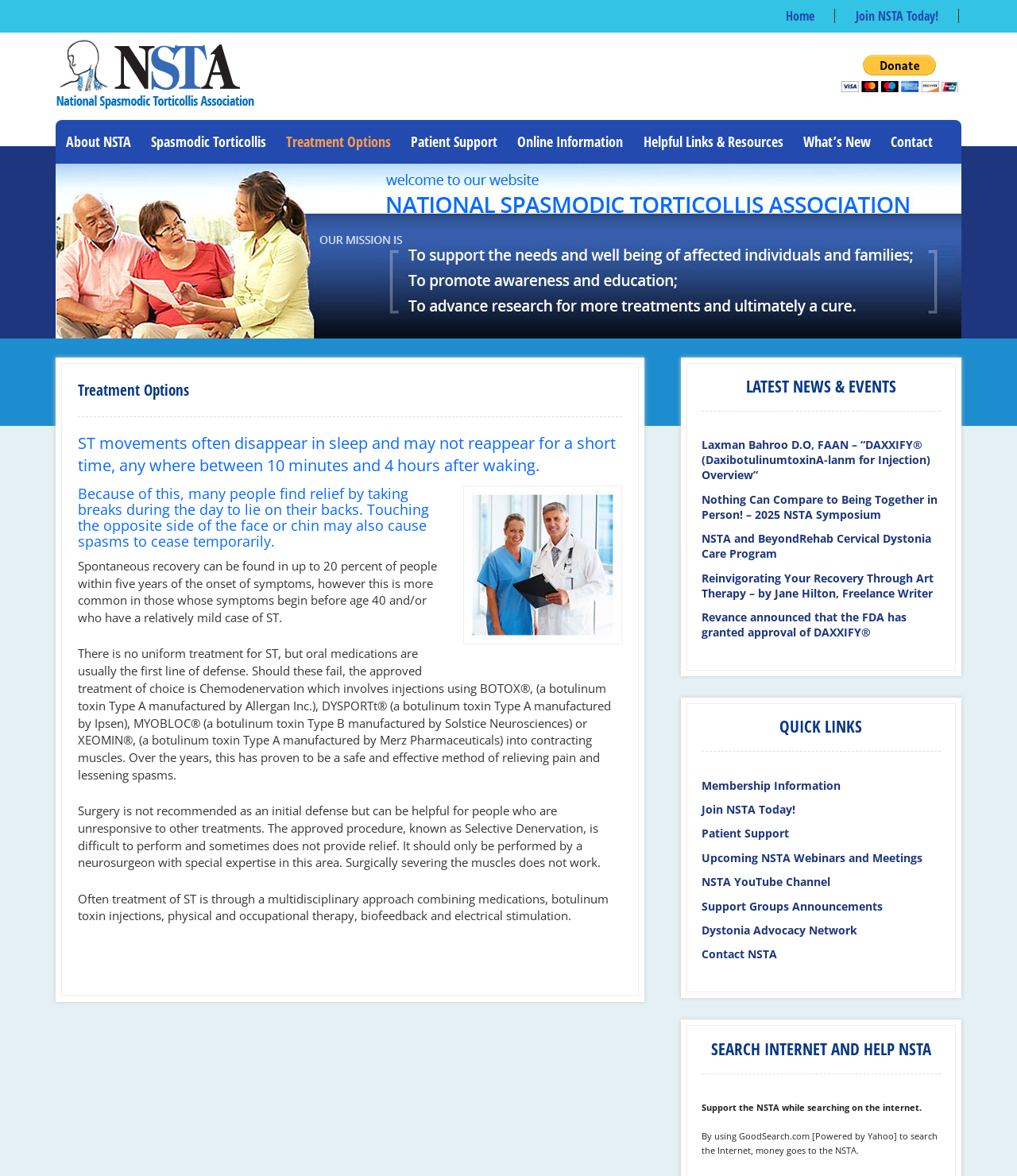Locate the bounding box coordinates of the element to click to perform the following action: 'Click the 'PayPal' button'. The coordinates should be given as four float values between 0 and 1, in the form of [left, top, right, bottom].

[0.827, 0.046, 0.942, 0.078]